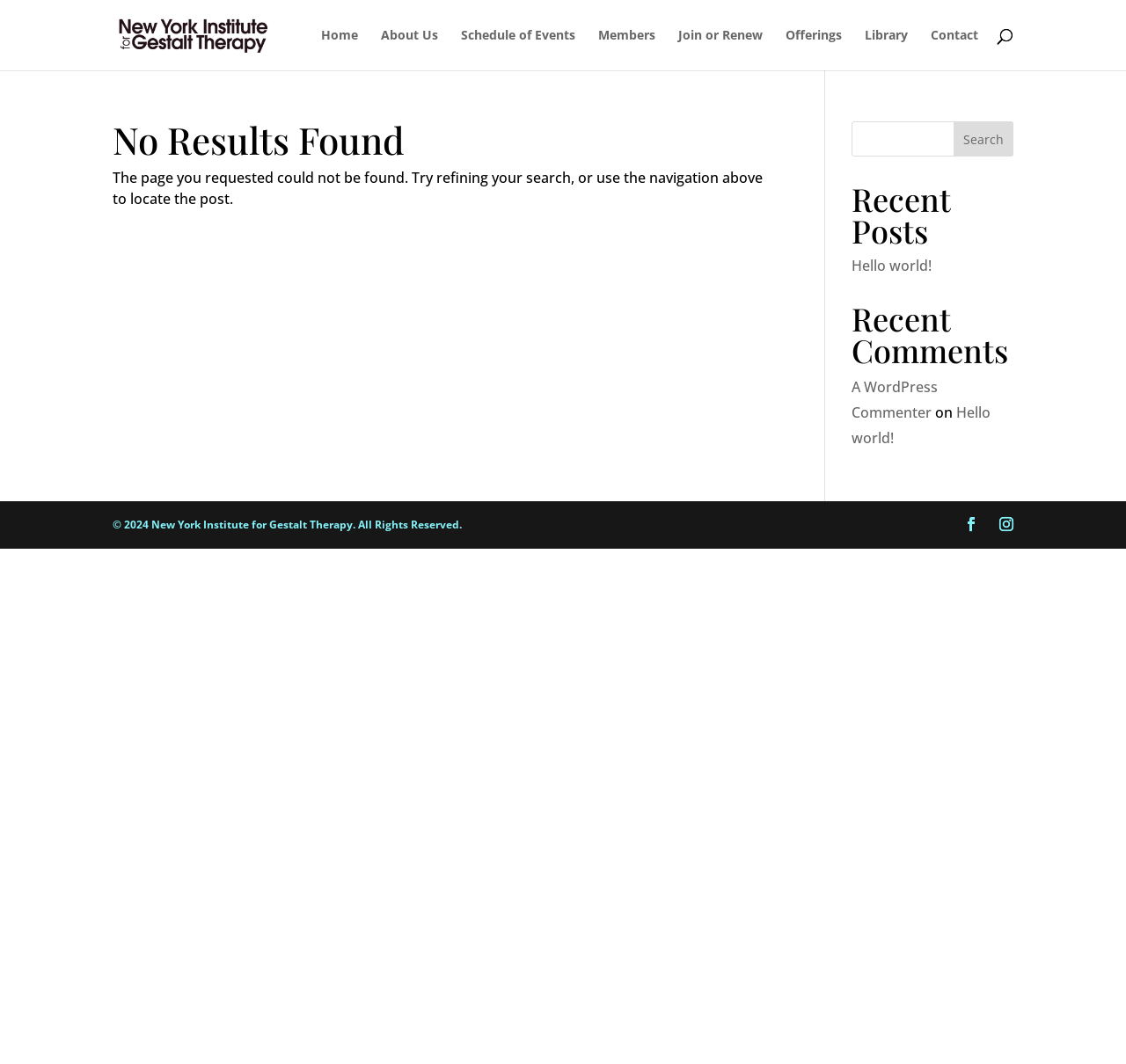What is the copyright year?
Please provide a single word or phrase answer based on the image.

2024